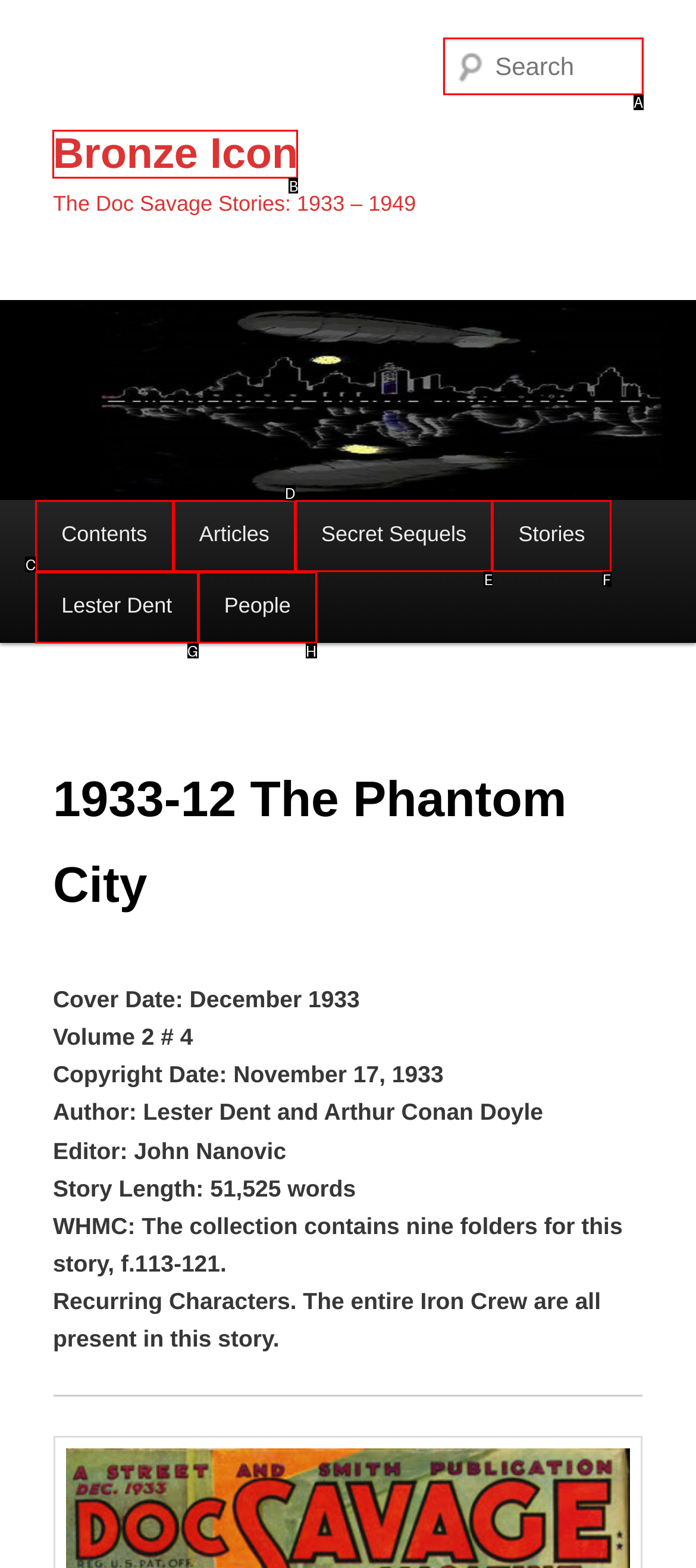Tell me which one HTML element best matches the description: parent_node: Search name="s" placeholder="Search"
Answer with the option's letter from the given choices directly.

A